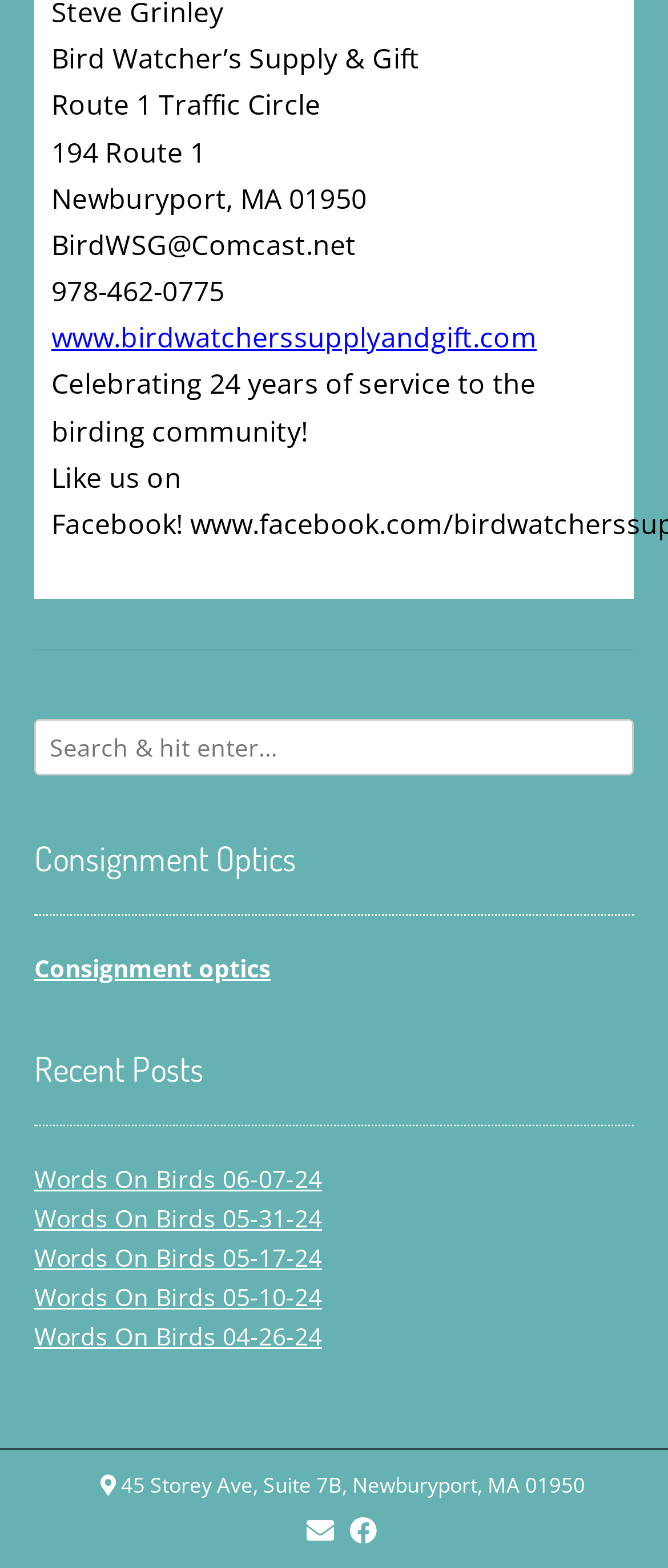Please identify the bounding box coordinates for the region that you need to click to follow this instruction: "Go to Facebook page".

[0.459, 0.963, 0.5, 0.989]